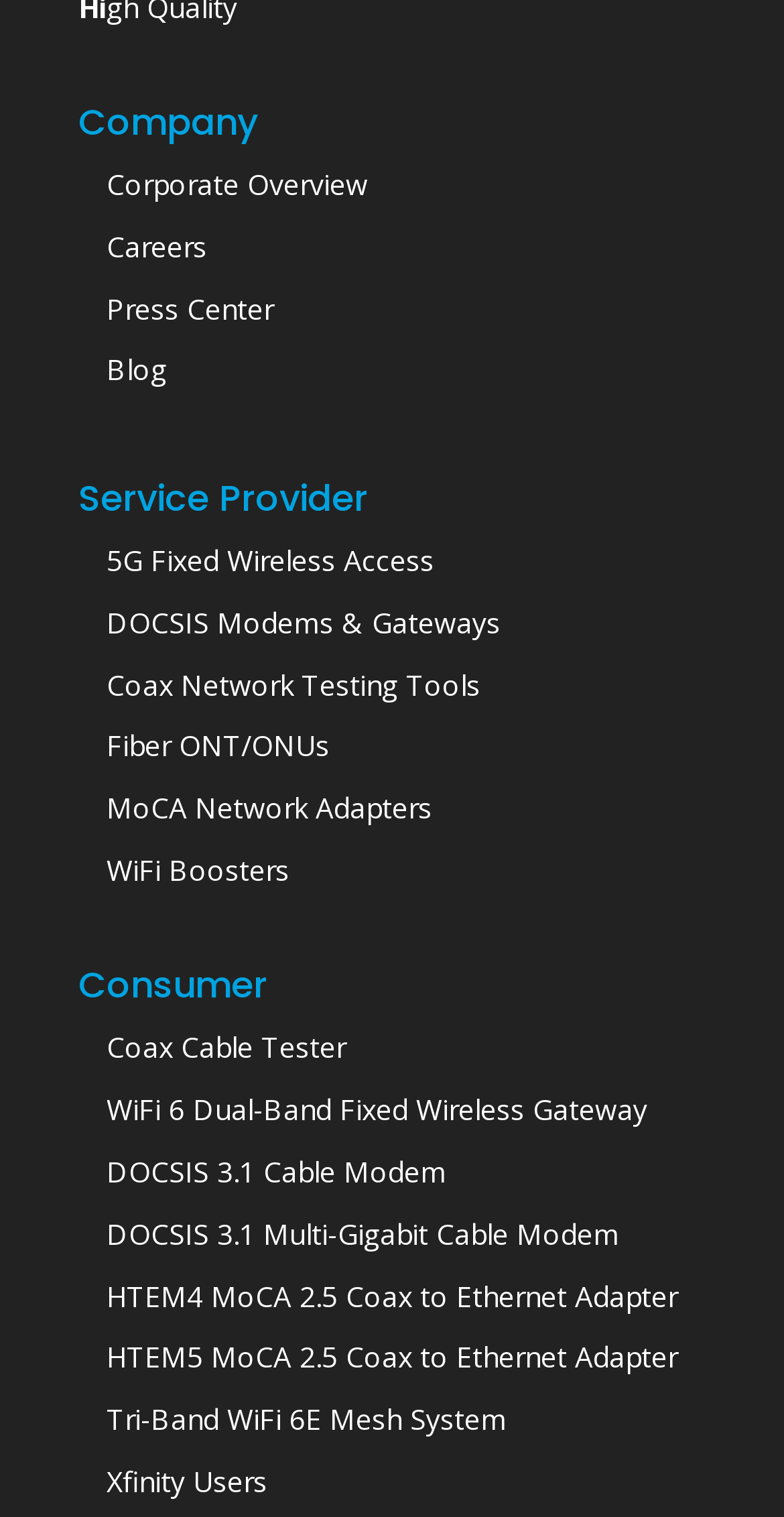Identify the bounding box of the UI element that matches this description: "Home".

None